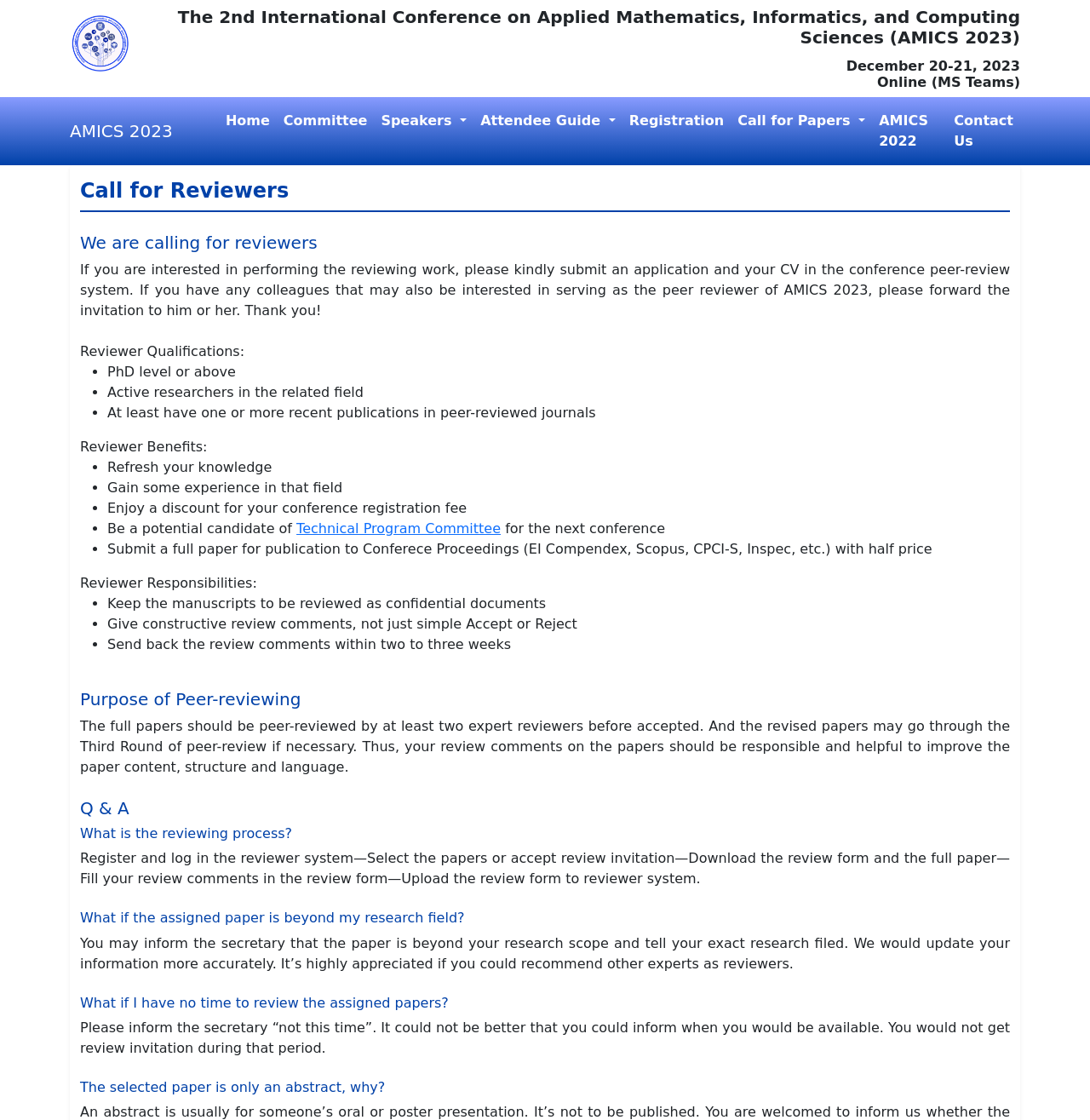Could you identify the text that serves as the heading for this webpage?

The 2nd International Conference on Applied Mathematics, Informatics, and Computing Sciences (AMICS 2023)